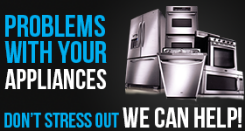What is the purpose of the image?
Using the information from the image, give a concise answer in one word or a short phrase.

To invite customers for appliance repair